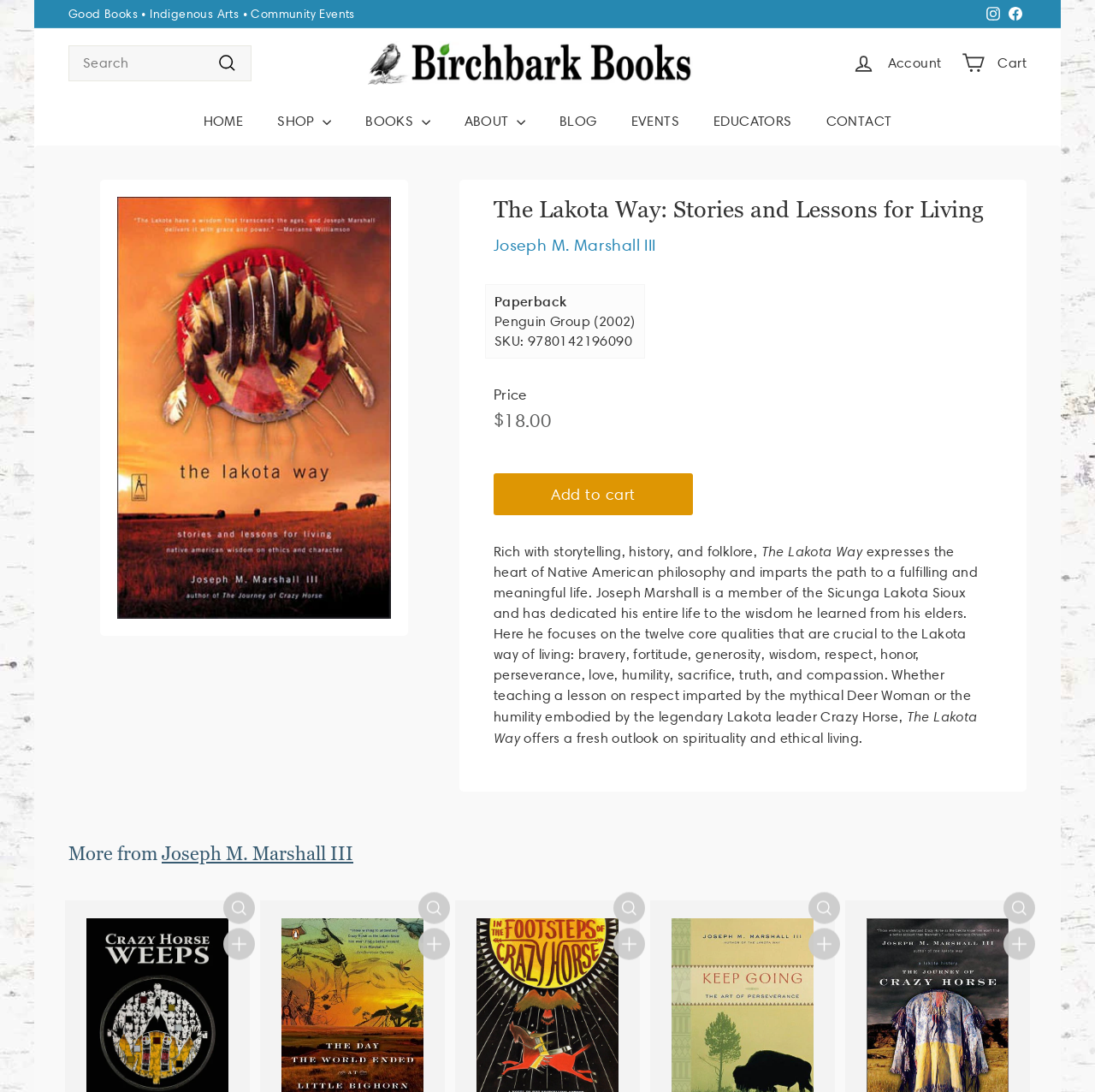Respond with a single word or short phrase to the following question: 
What is the price of the book?

$18.00